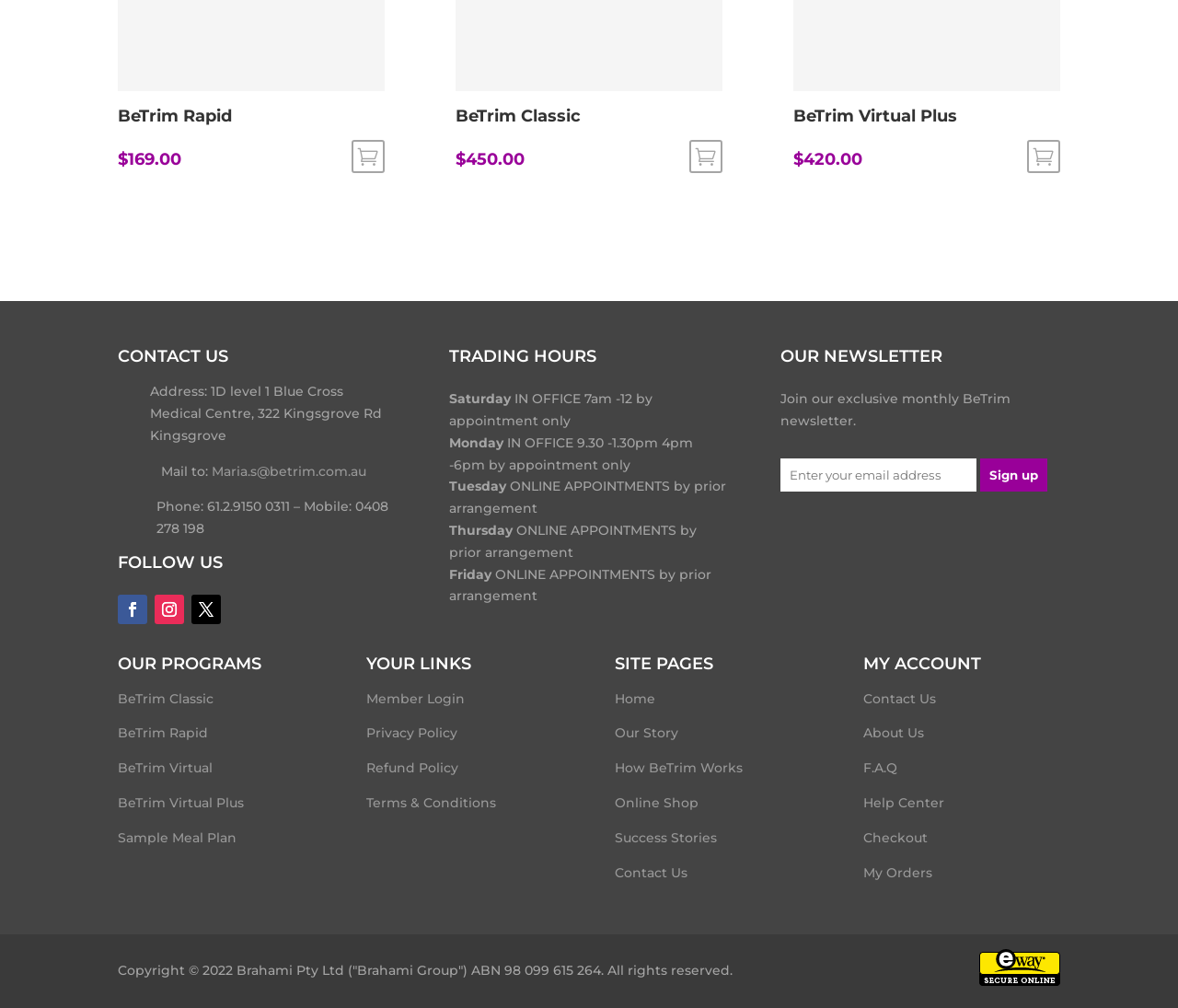From the webpage screenshot, predict the bounding box coordinates (top-left x, top-left y, bottom-right x, bottom-right y) for the UI element described here: 繁體中文

None